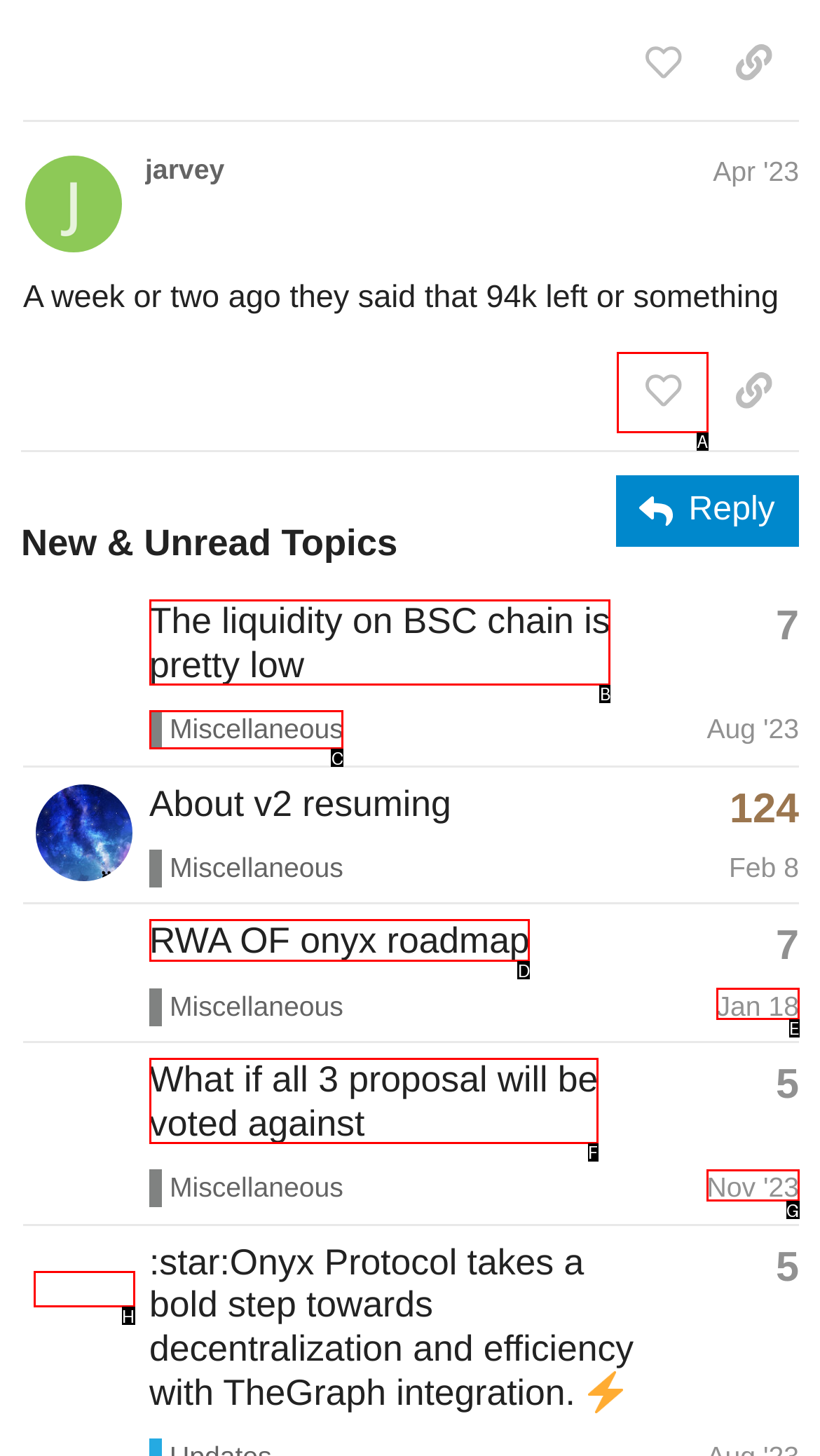Tell me the letter of the HTML element that best matches the description: RWA OF onyx roadmap from the provided options.

D